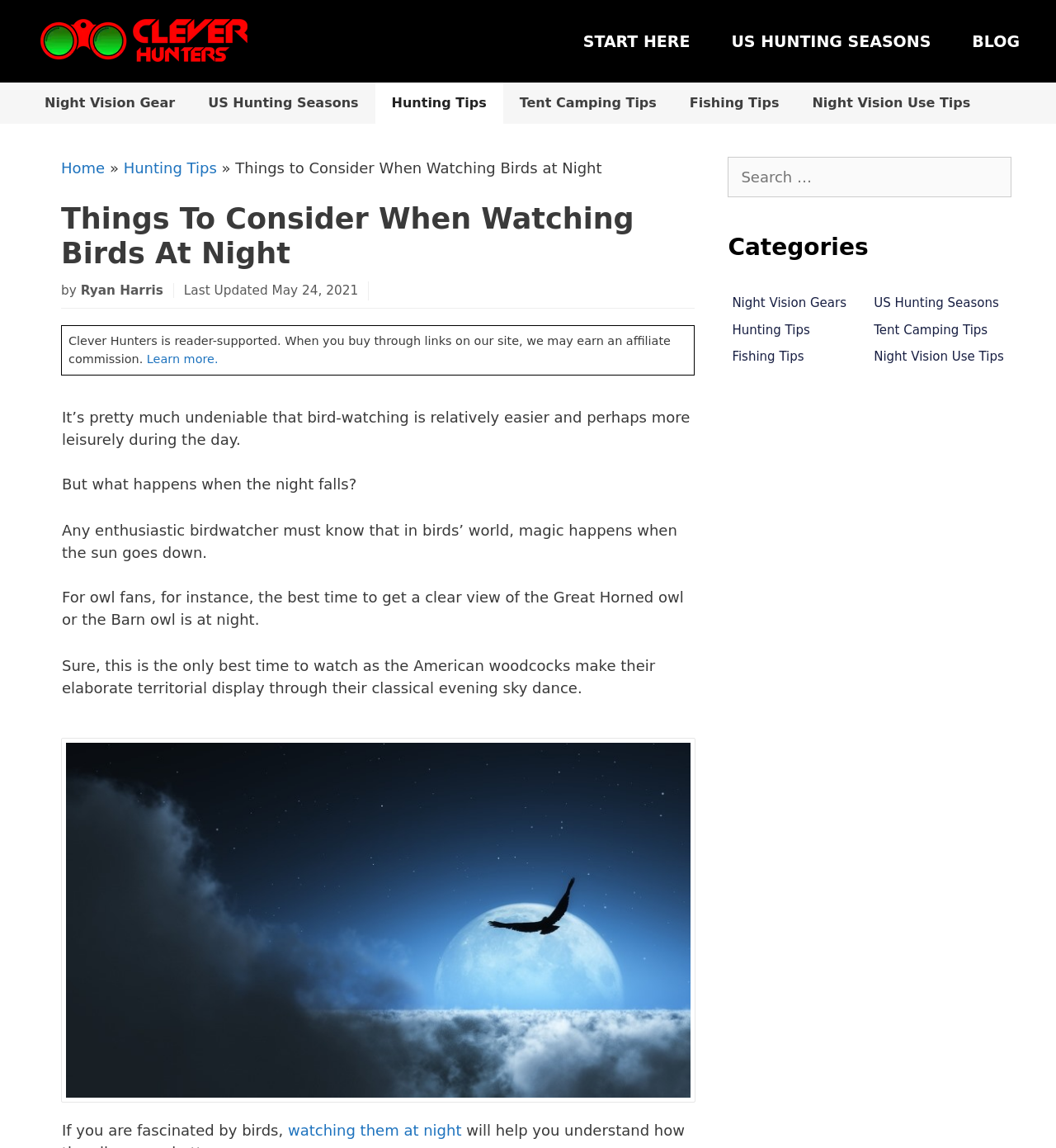Please determine the bounding box coordinates of the area that needs to be clicked to complete this task: 'Click the 'Business Setup' link'. The coordinates must be four float numbers between 0 and 1, formatted as [left, top, right, bottom].

None